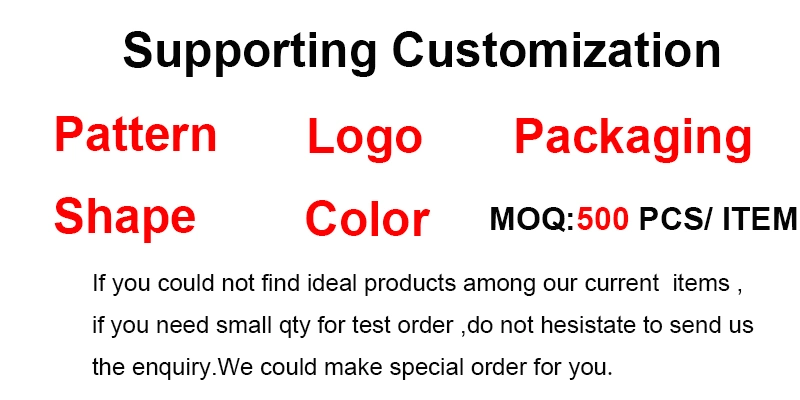Give a succinct answer to this question in a single word or phrase: 
What is encouraged for customers with unique requirements?

Reach out for special orders